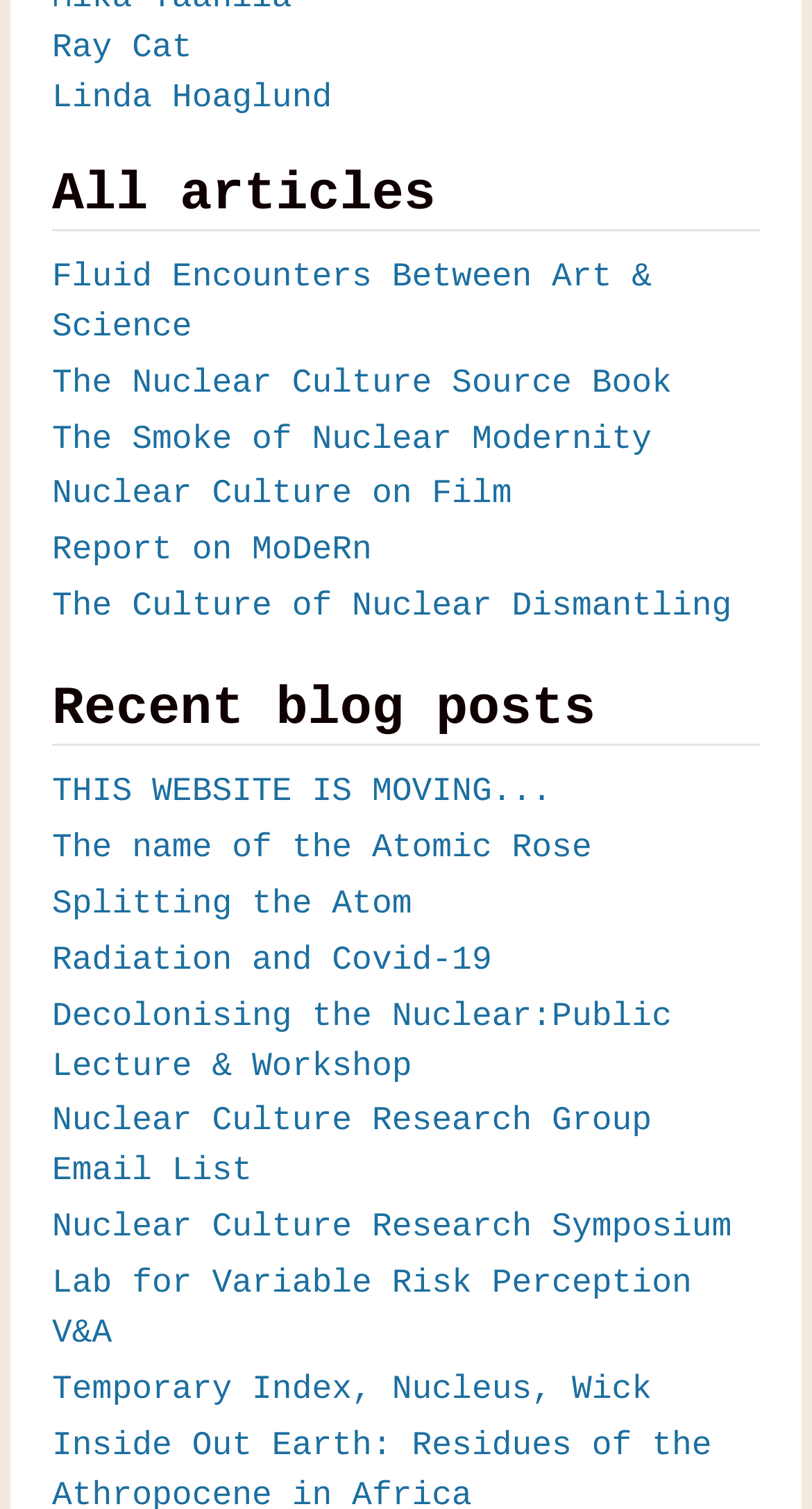Please identify the bounding box coordinates of the region to click in order to complete the task: "Explore 'Nuclear Culture on Film'". The coordinates must be four float numbers between 0 and 1, specified as [left, top, right, bottom].

[0.064, 0.315, 0.63, 0.34]